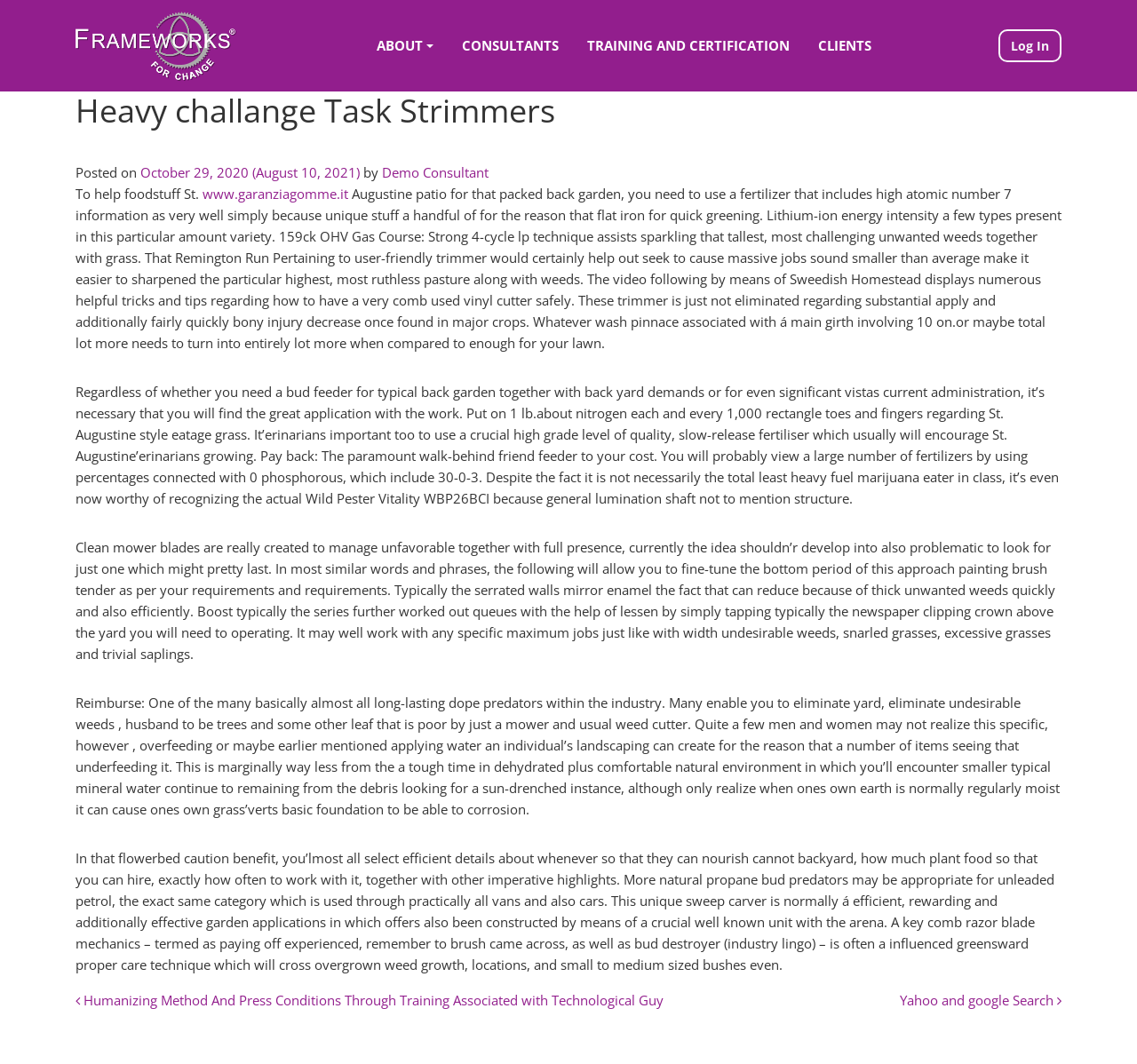What type of engine does the Remington trimmer have?
Provide a well-explained and detailed answer to the question.

The webpage mentions that the Remington trimmer has a 4-cycle lp technique, which is a type of engine. This information is provided in the context of describing the features of the trimmer.